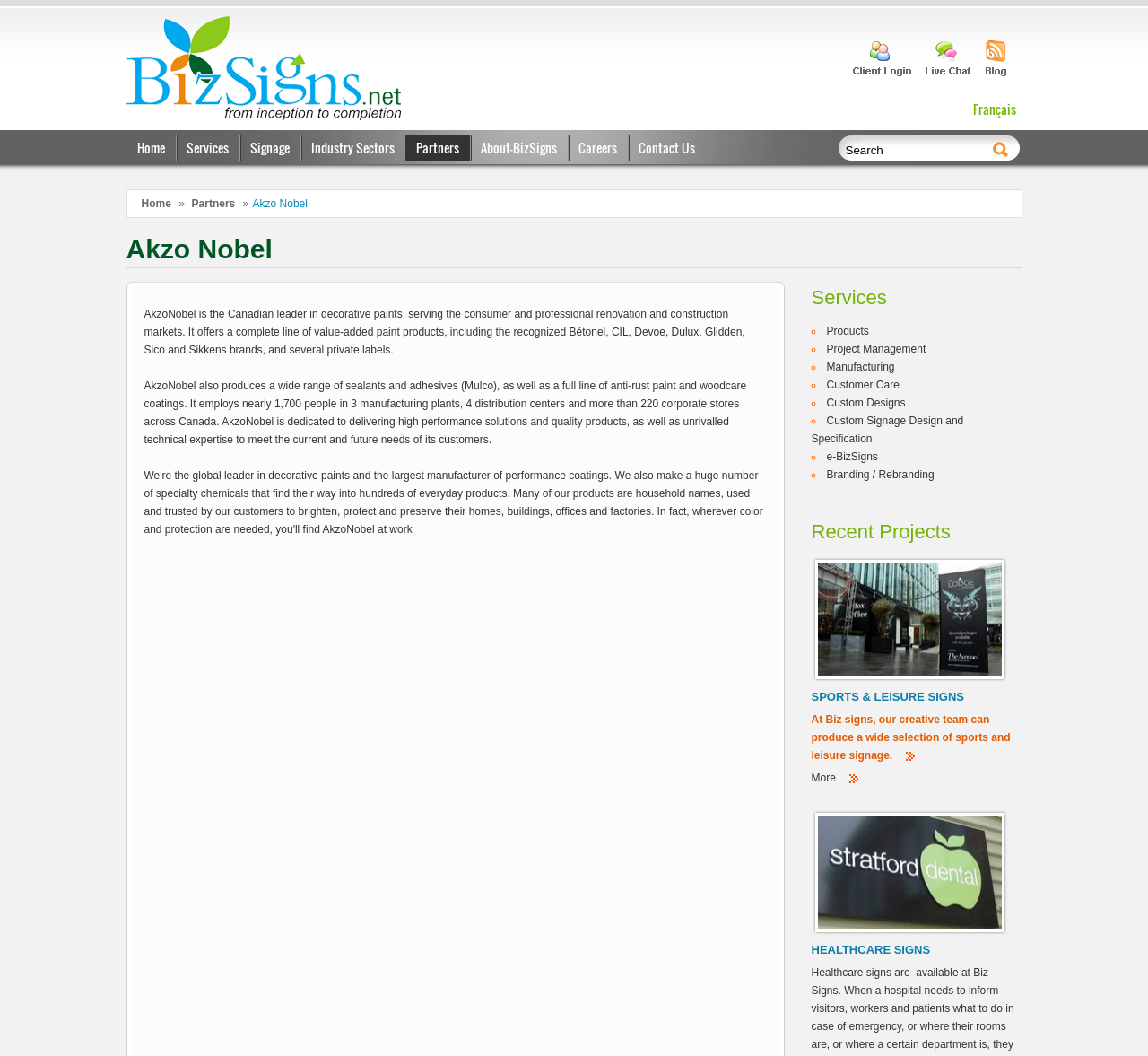What is the company name? Using the information from the screenshot, answer with a single word or phrase.

BizSigns